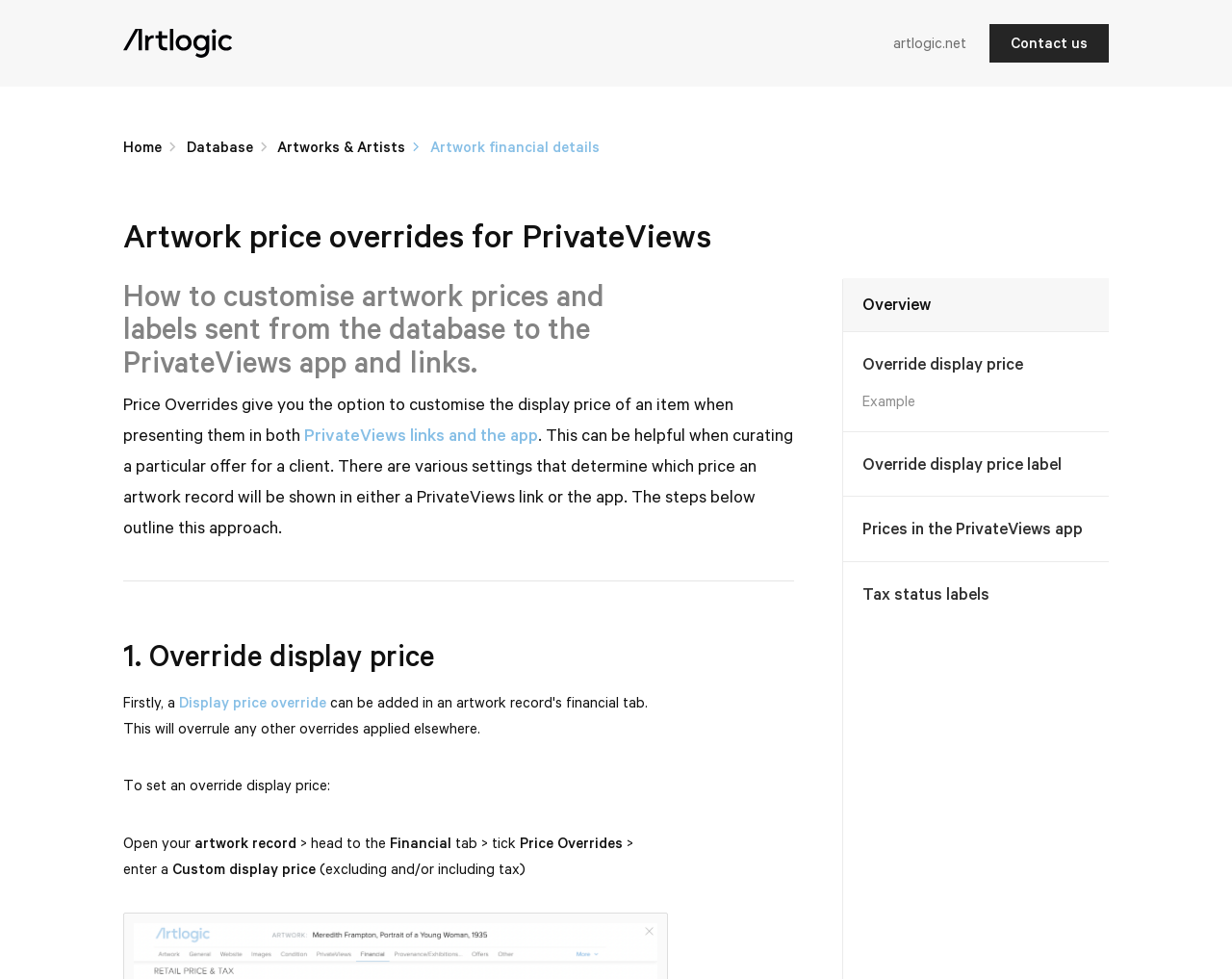Pinpoint the bounding box coordinates of the element to be clicked to execute the instruction: "View Artwork financial details".

[0.332, 0.142, 0.486, 0.158]